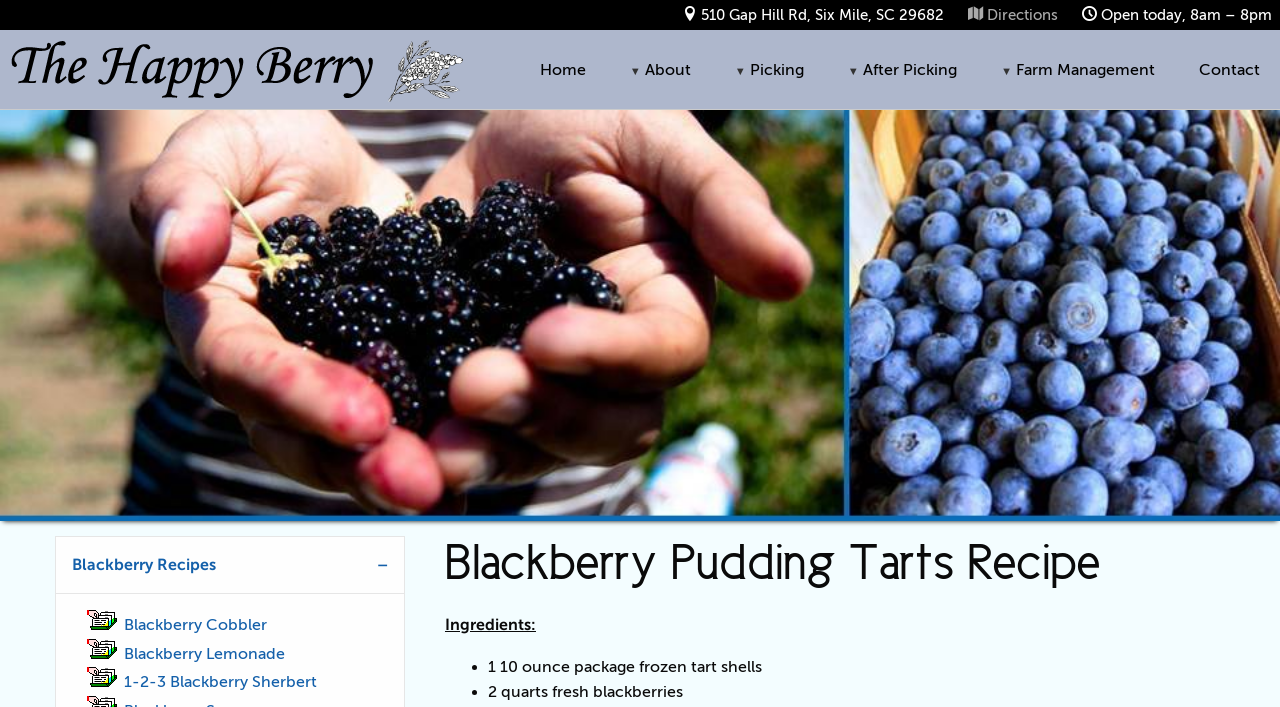Reply to the question with a single word or phrase:
What is the name of the logo displayed on the page?

The Happy Berry